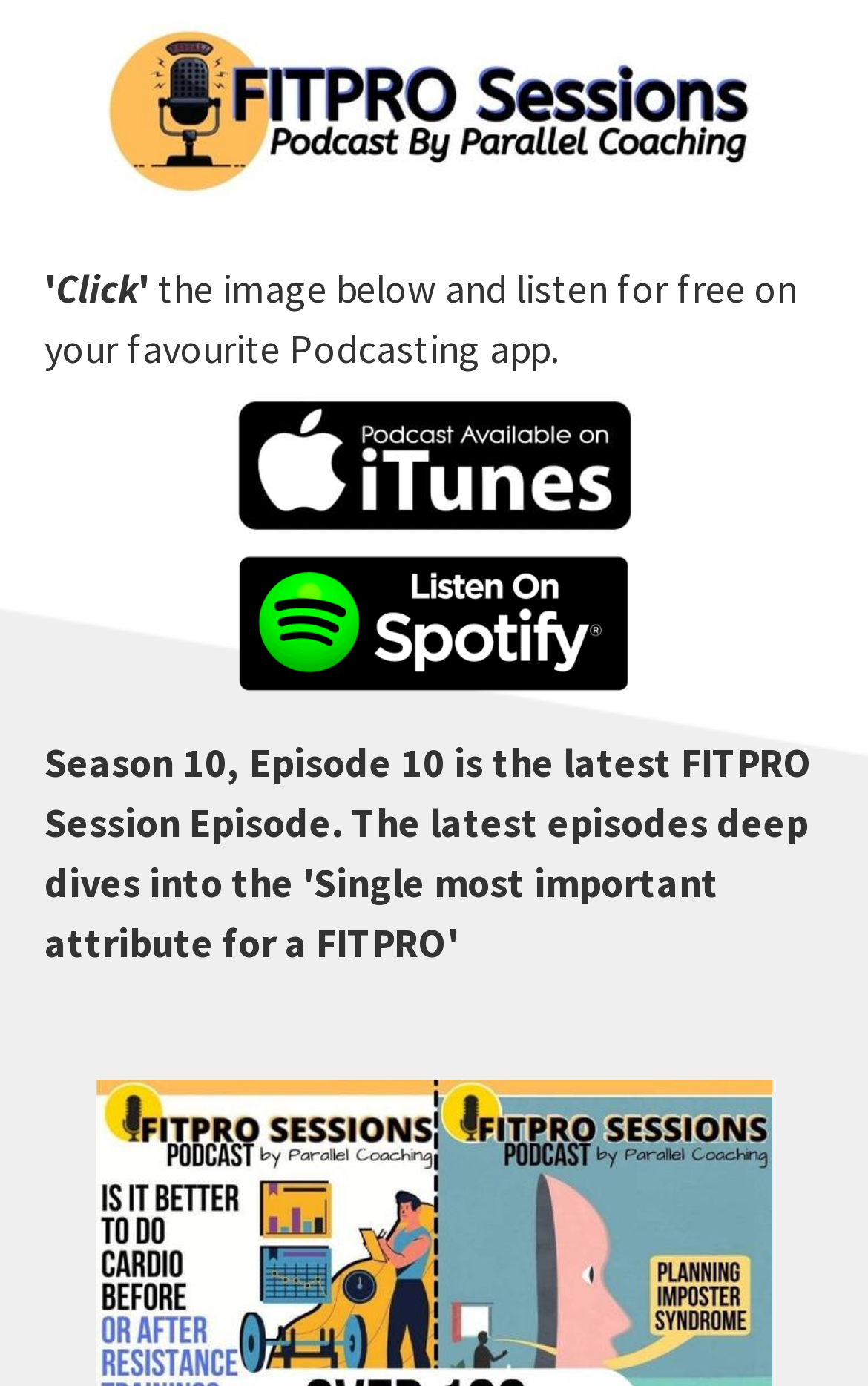Summarize the webpage in an elaborate manner.

The webpage appears to be a podcast episode page. At the top, there is a logo image, taking up most of the width. Below the logo, there is a short instruction that reads "Click the image below and listen for free on your favourite Podcasting app." This text is divided into two lines, with "Click" on the first line and the rest of the text on the second line.

Below the instruction, there are two large images, placed side by side, each taking up about half of the width. These images are likely the podcast episode images.

Underneath the images, there is a section that displays information about the podcast episode. It starts with the text "Season 10," followed by "Episode" and then a brief description that starts with "\xa010 is t". This section is likely providing details about the current podcast episode.